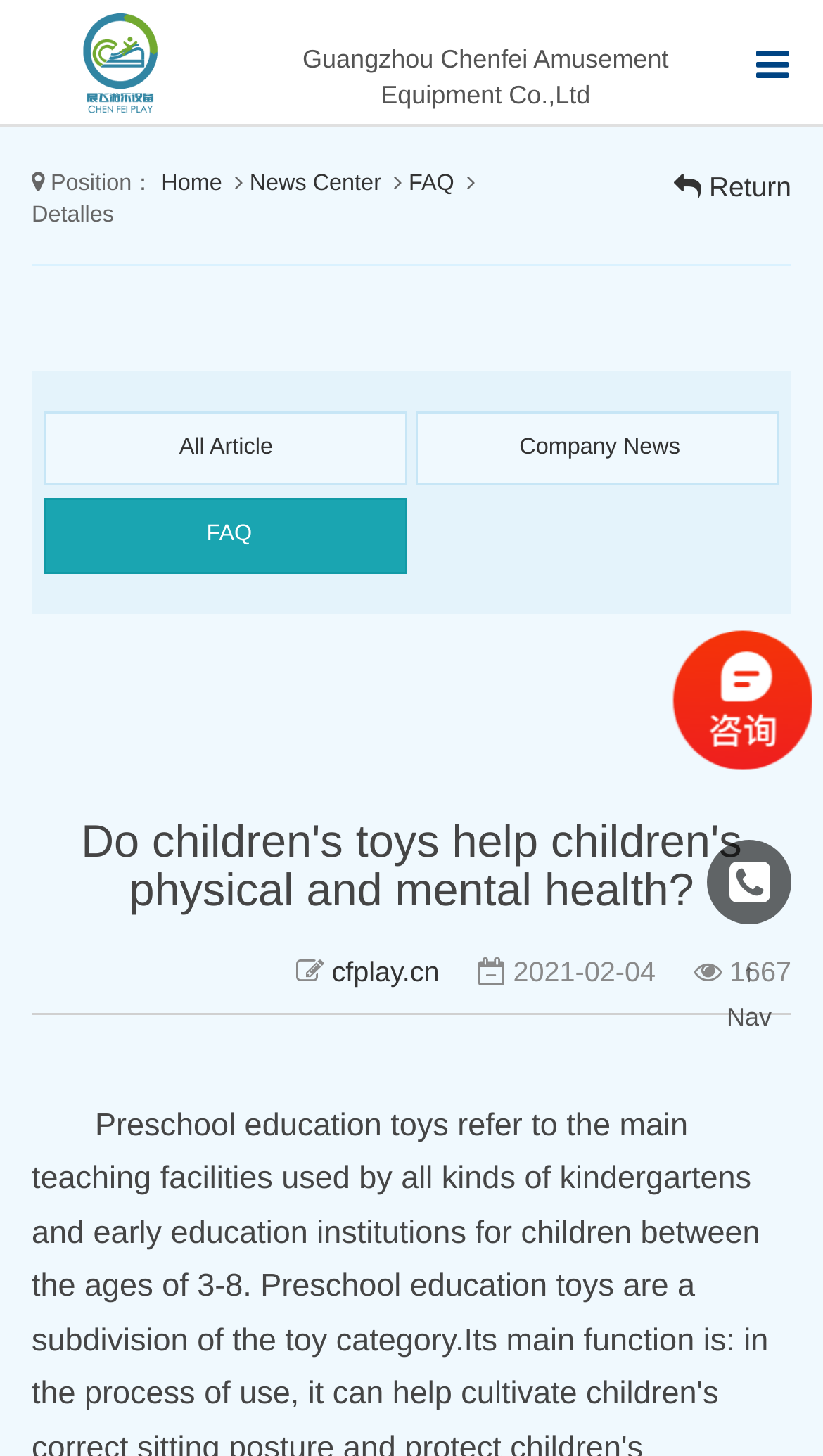Please identify the bounding box coordinates for the region that you need to click to follow this instruction: "Return to previous page".

[0.819, 0.117, 0.962, 0.139]